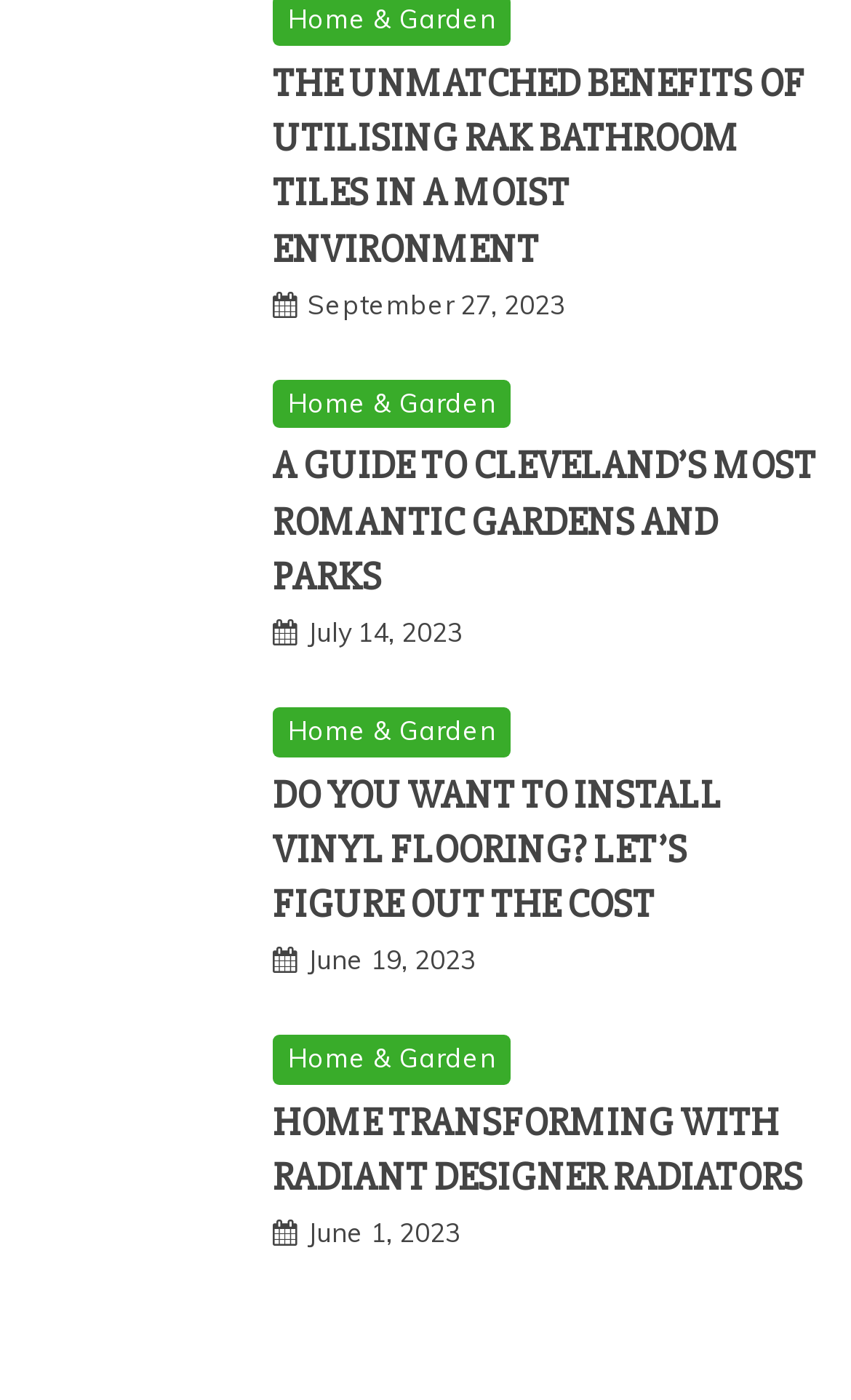From the webpage screenshot, predict the bounding box coordinates (top-left x, top-left y, bottom-right x, bottom-right y) for the UI element described here: Home & Garden

[0.321, 0.739, 0.6, 0.774]